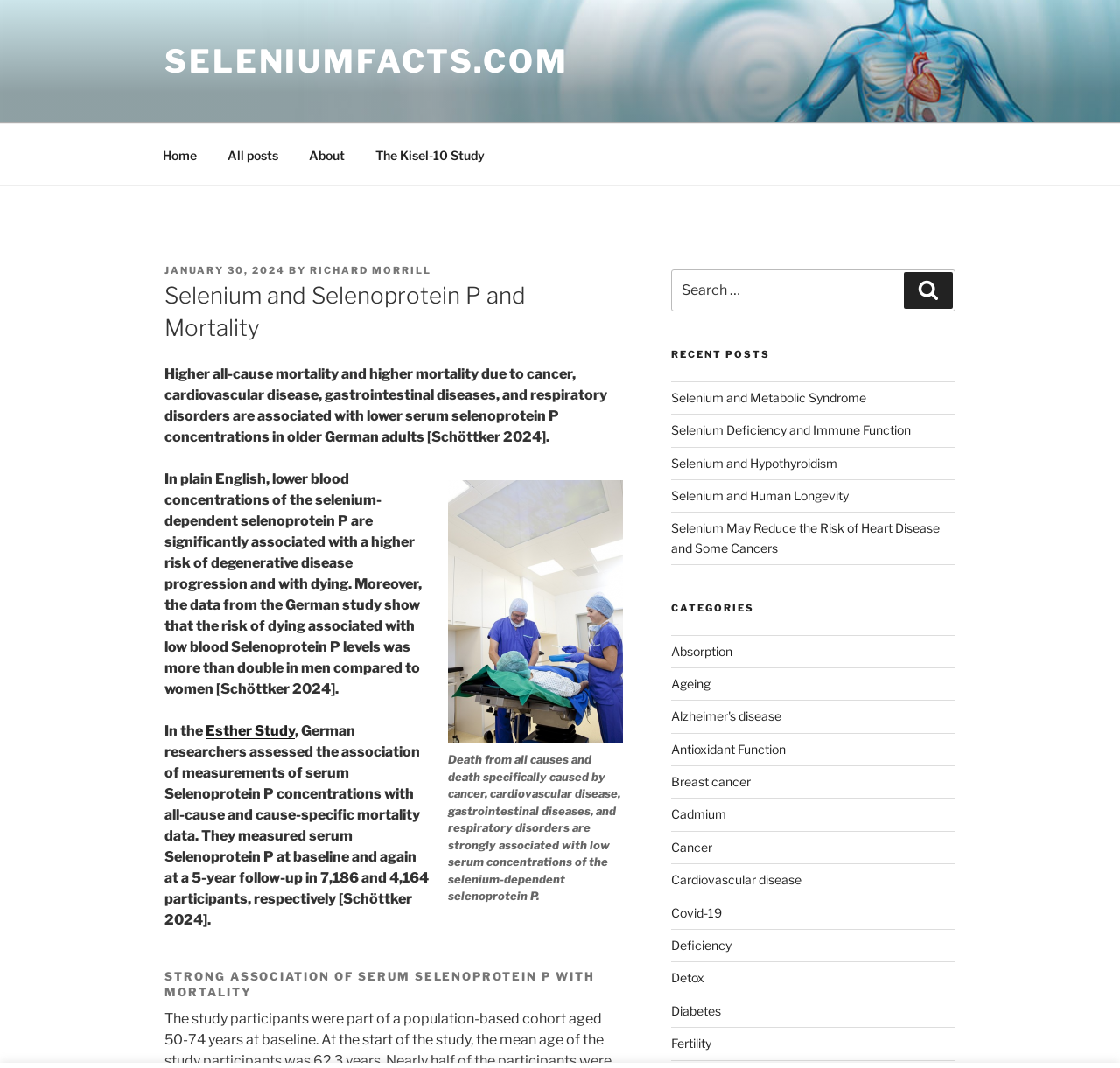Please determine the bounding box coordinates, formatted as (top-left x, top-left y, bottom-right x, bottom-right y), with all values as floating point numbers between 0 and 1. Identify the bounding box of the region described as: The Kisel-10 Study

[0.321, 0.125, 0.446, 0.165]